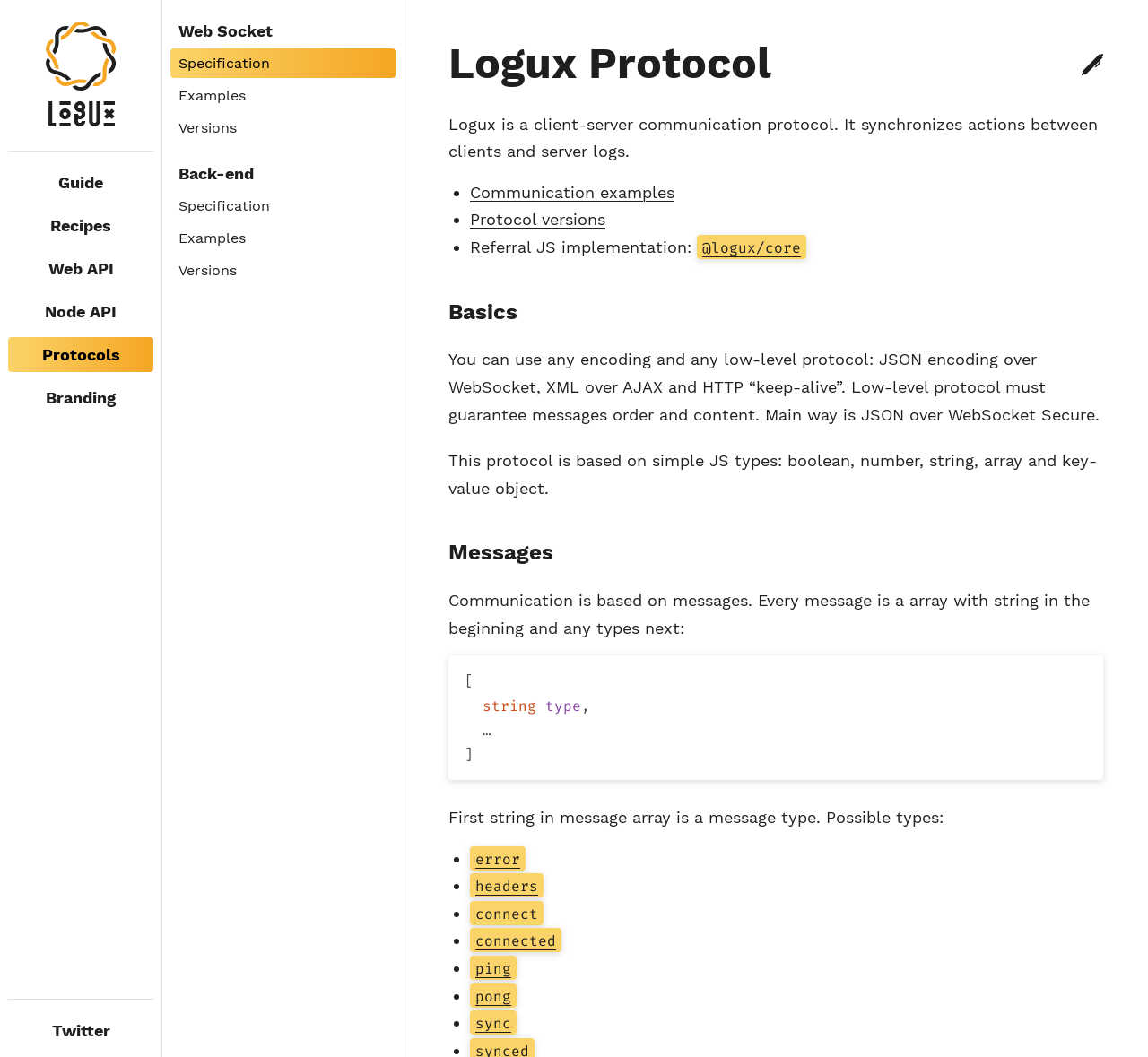Answer succinctly with a single word or phrase:
What is the recommended encoding and protocol for Logux?

JSON over WebSocket Secure